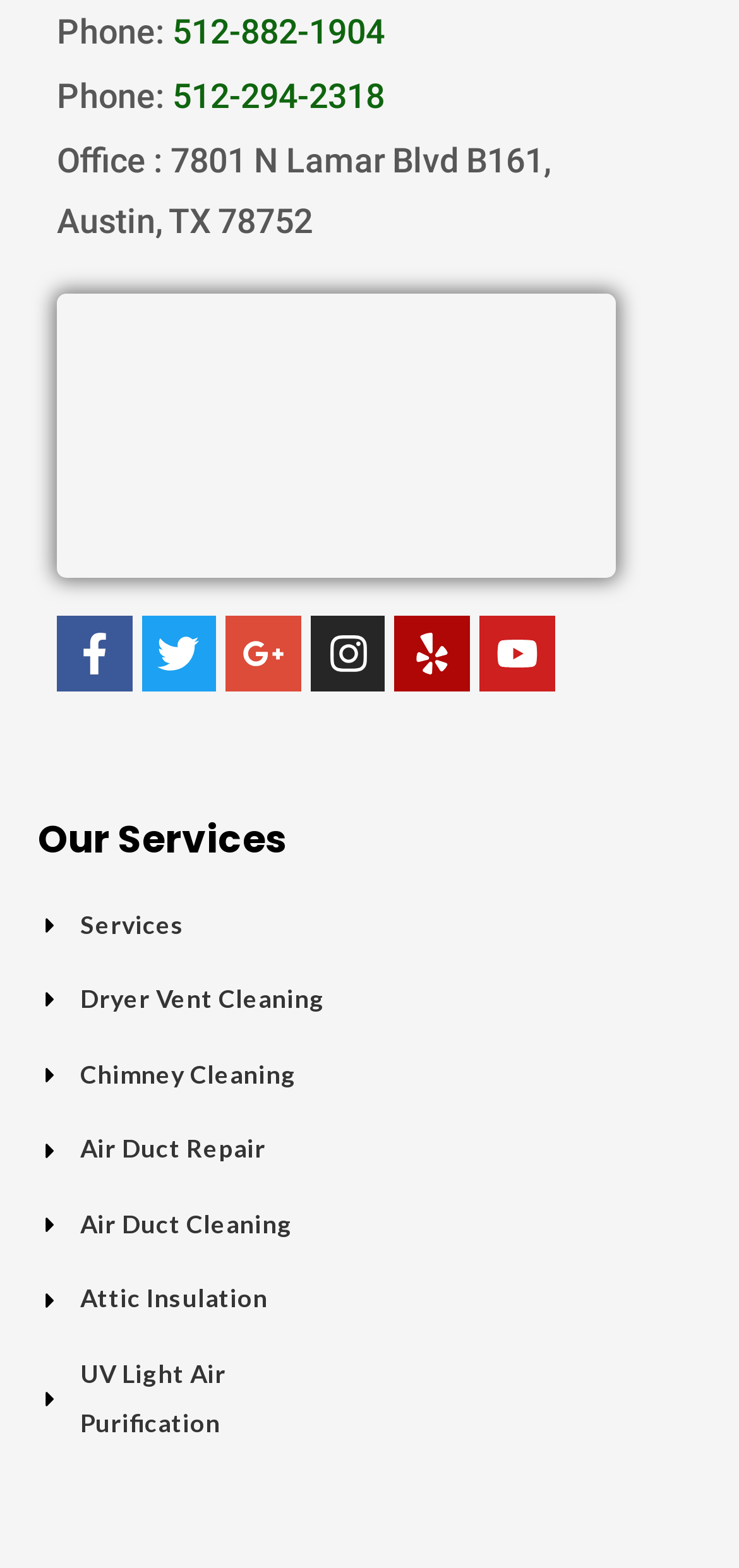What is the office address?
Kindly offer a detailed explanation using the data available in the image.

The office address can be found at the top of the webpage, next to the 'Office :' label, which provides the full address as 7801 N Lamar Blvd B161, Austin, TX 78752.